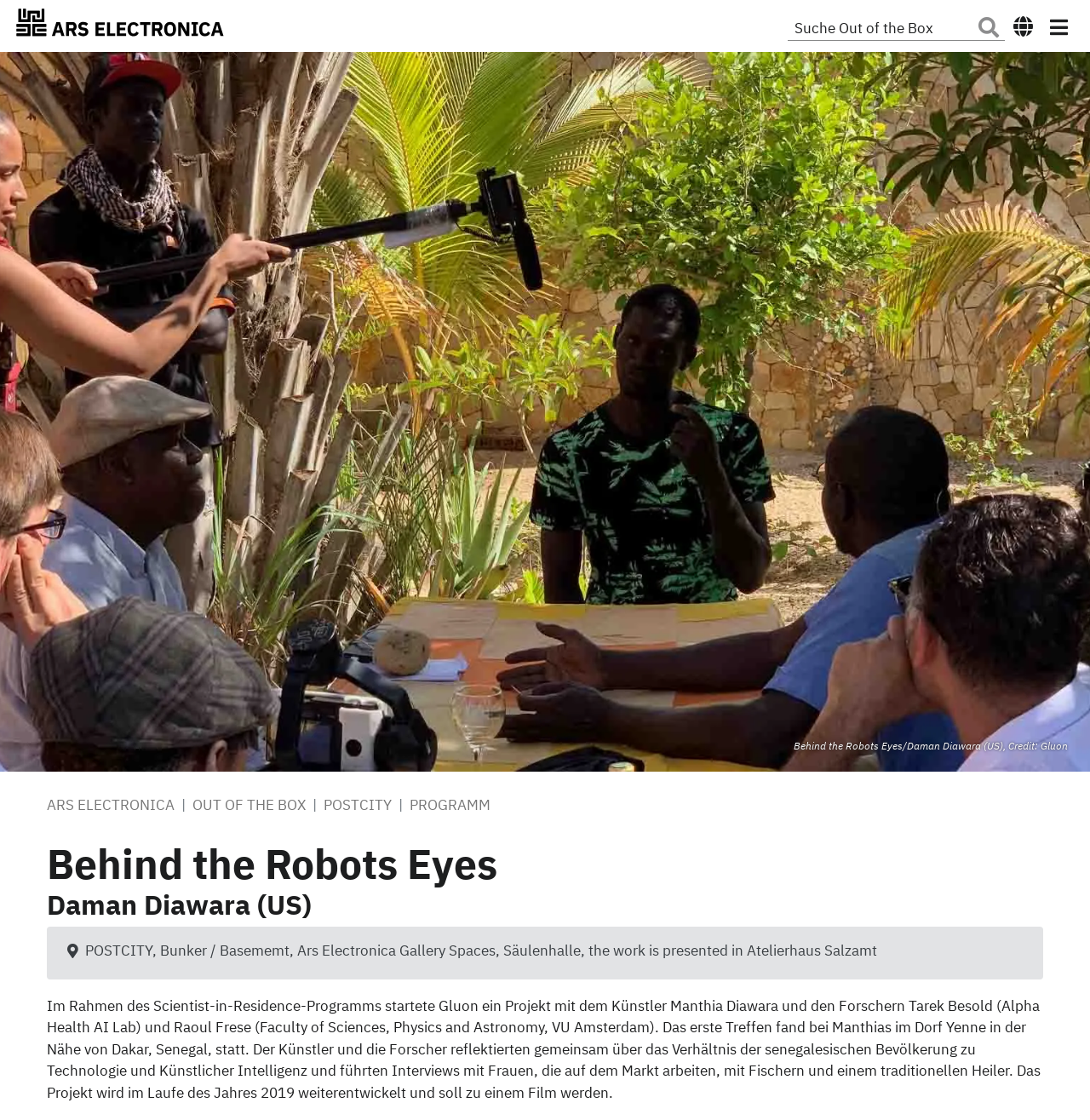Specify the bounding box coordinates of the area that needs to be clicked to achieve the following instruction: "Show language menu".

[0.926, 0.01, 0.951, 0.034]